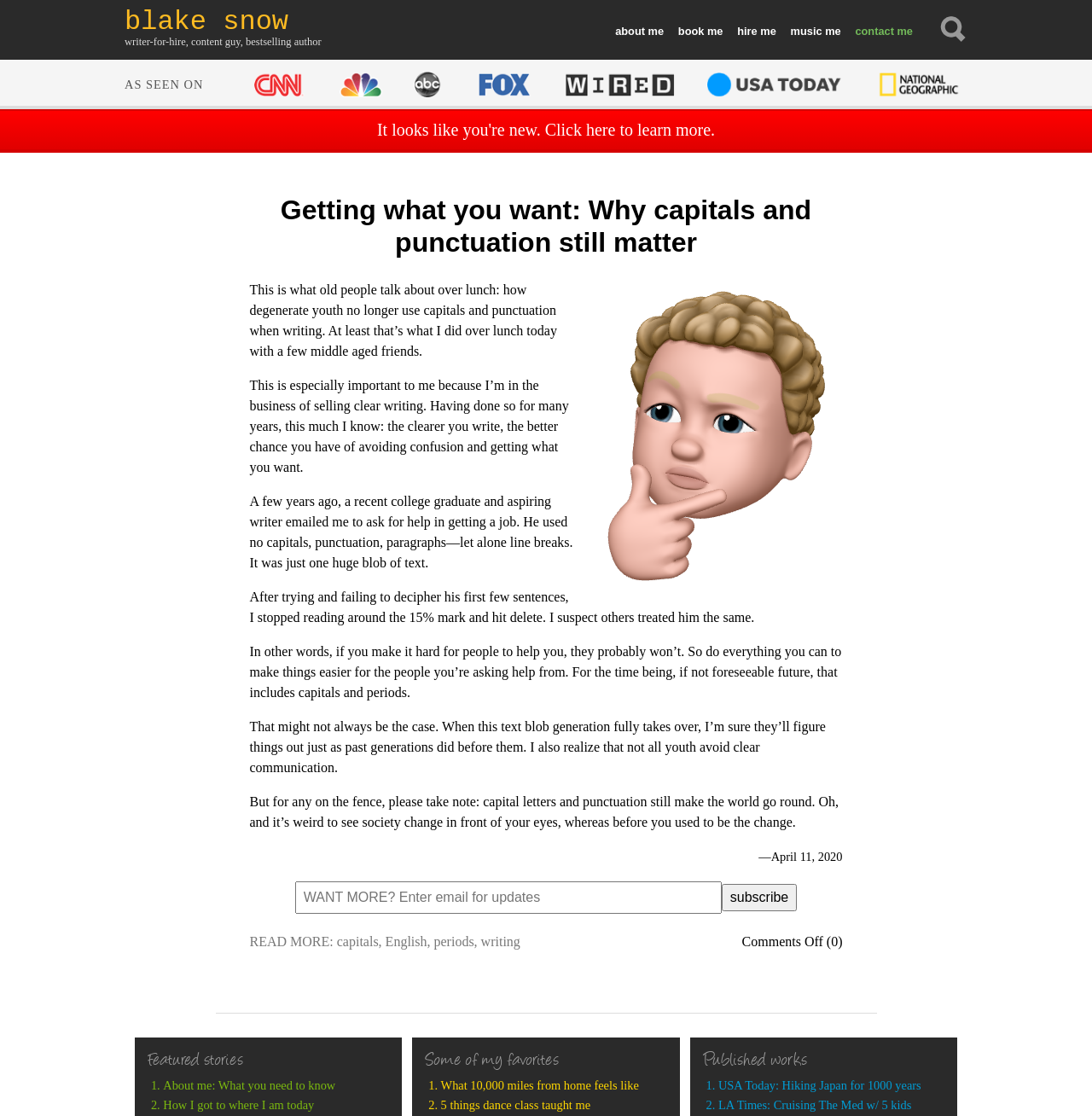Provide the bounding box coordinates of the UI element that matches the description: "writing".

[0.44, 0.837, 0.476, 0.85]